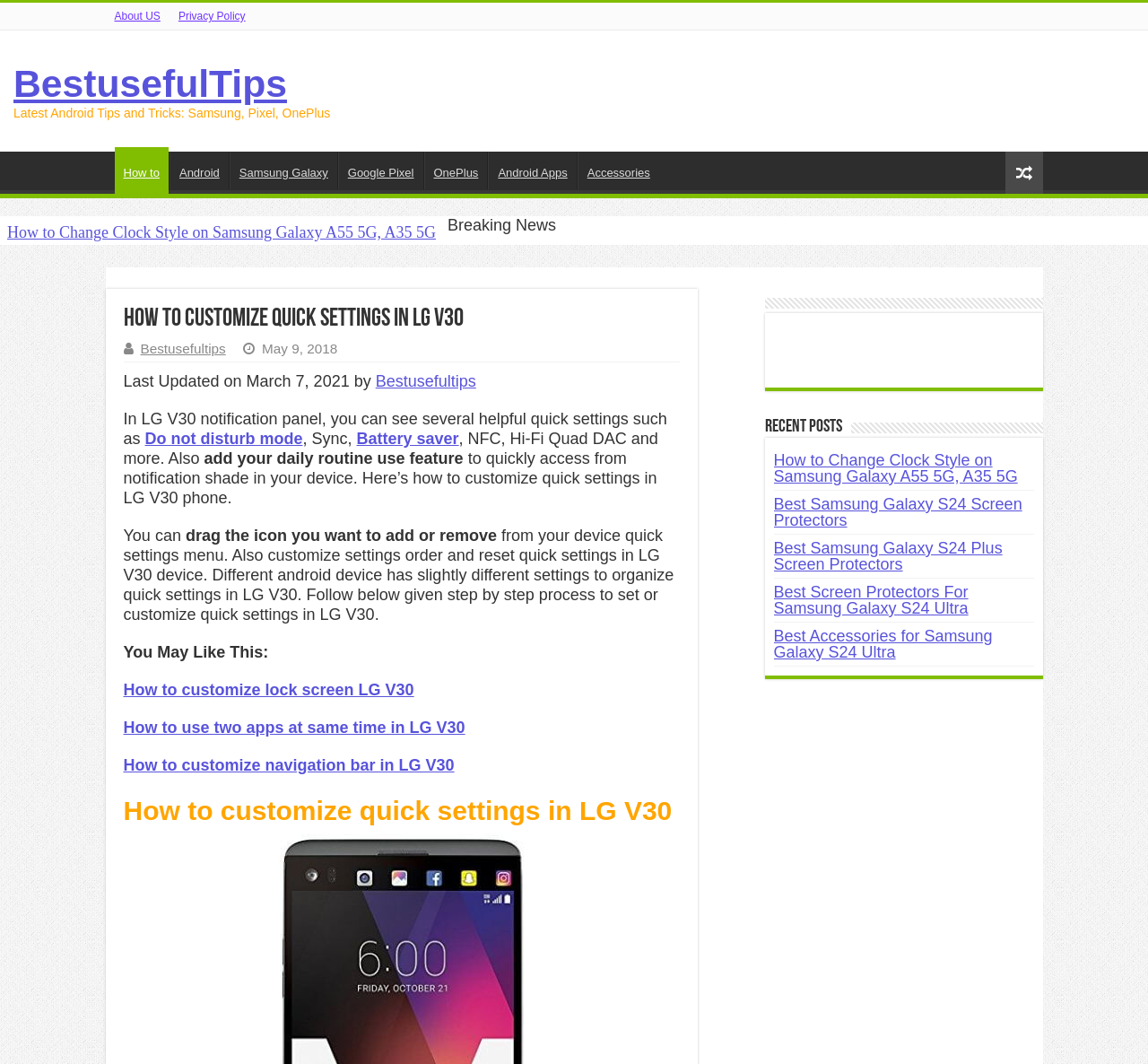Using the description: "Making BioChar", determine the UI element's bounding box coordinates. Ensure the coordinates are in the format of four float numbers between 0 and 1, i.e., [left, top, right, bottom].

None